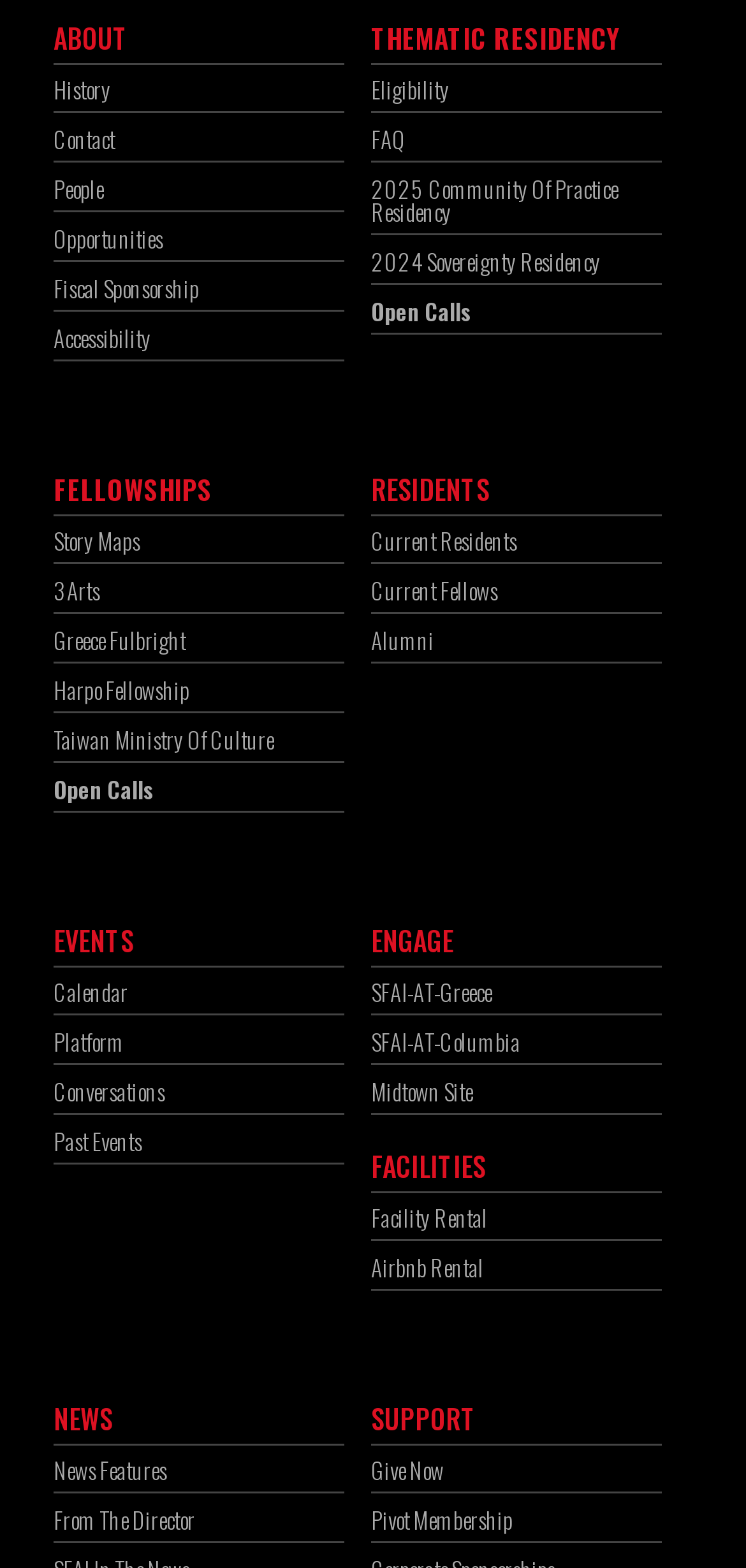Please determine the bounding box coordinates of the element to click on in order to accomplish the following task: "Learn about FELLOWSHIPS". Ensure the coordinates are four float numbers ranging from 0 to 1, i.e., [left, top, right, bottom].

[0.072, 0.299, 0.285, 0.324]